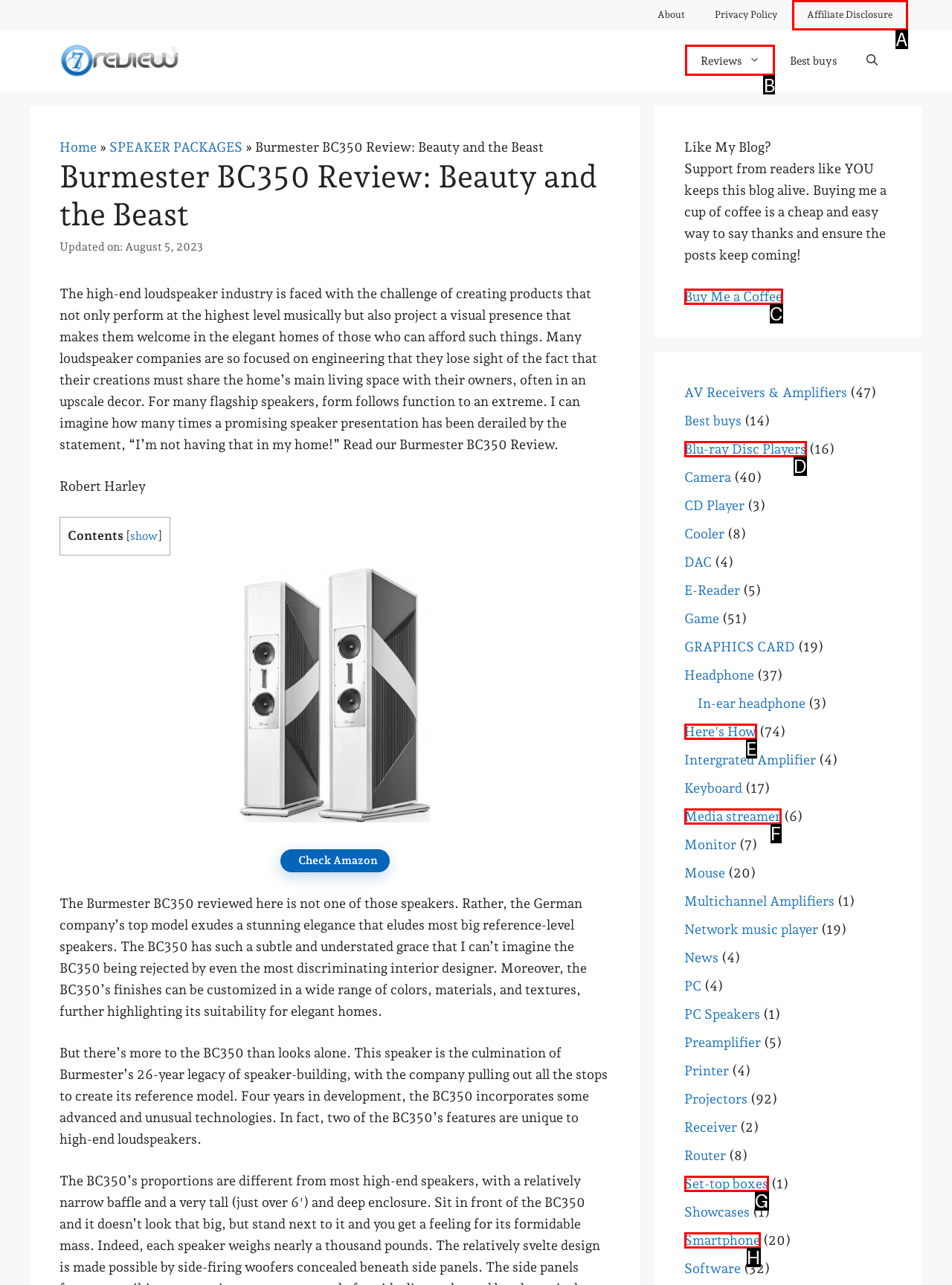For the given instruction: Click on the 'Reviews' link, determine which boxed UI element should be clicked. Answer with the letter of the corresponding option directly.

B